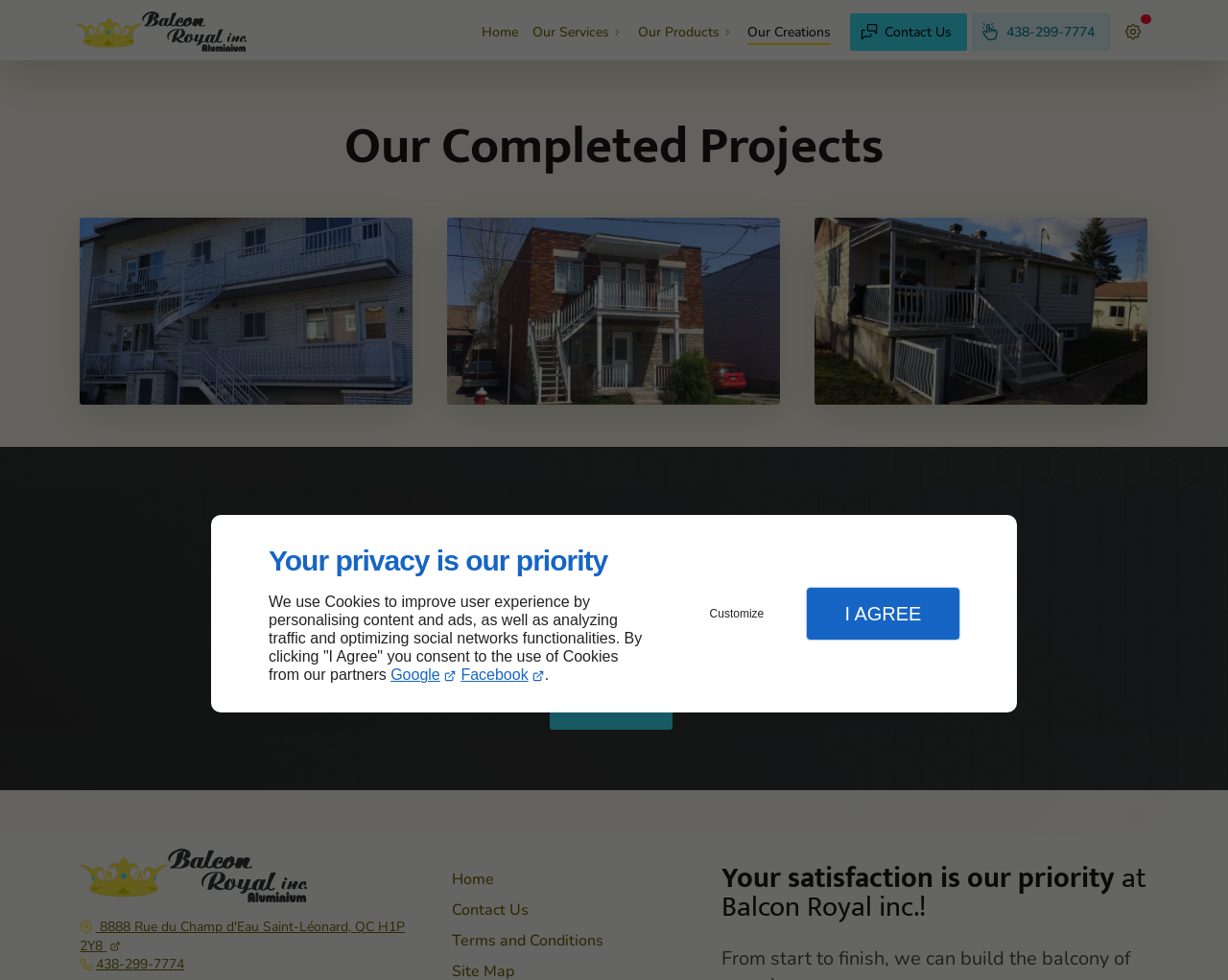Produce an extensive caption that describes everything on the webpage.

This webpage is about Balcon Royal Inc., a company that specializes in renovating staircases, railings, awnings, and balconies. At the top of the page, there is a logo of Balcon Royal Inc. and a navigation menu with links to "Home", "Our Services", "Our Products", and "Our Creations". Below the navigation menu, there is a dialog box with a message about the use of cookies and a button to customize or agree to the use of cookies.

The main content of the page is divided into two sections. The first section is titled "Our Completed Projects" and features three images of completed projects, each with a caption. The second section has a heading that describes the company's expertise in renovating staircases, railings, awnings, and balconies, and a call-to-action button to "Contact Us".

On the right side of the page, there is a contact information section with a button to open contact details, including a phone number and social media links. Below this section, there is a settings button and a link to the company's terms and conditions.

At the bottom of the page, there is a footer section with links to "Home", "Contact Us", and "Terms and Conditions", as well as the company's address and phone number.